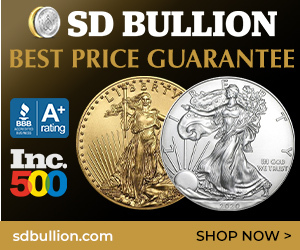Use a single word or phrase to answer the following:
What is the rating of SD Bullion from the Better Business Bureau?

A+